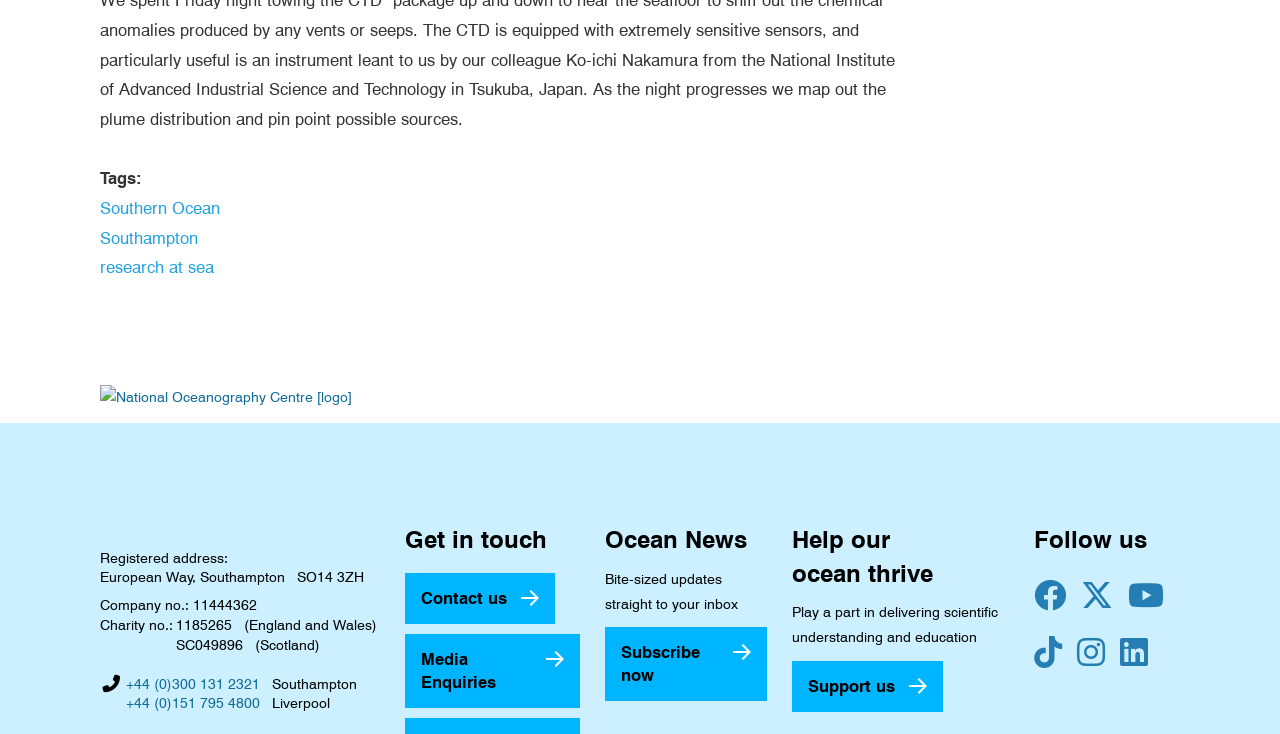Calculate the bounding box coordinates of the UI element given the description: "+44 (0)151 795 4800".

[0.098, 0.946, 0.203, 0.968]